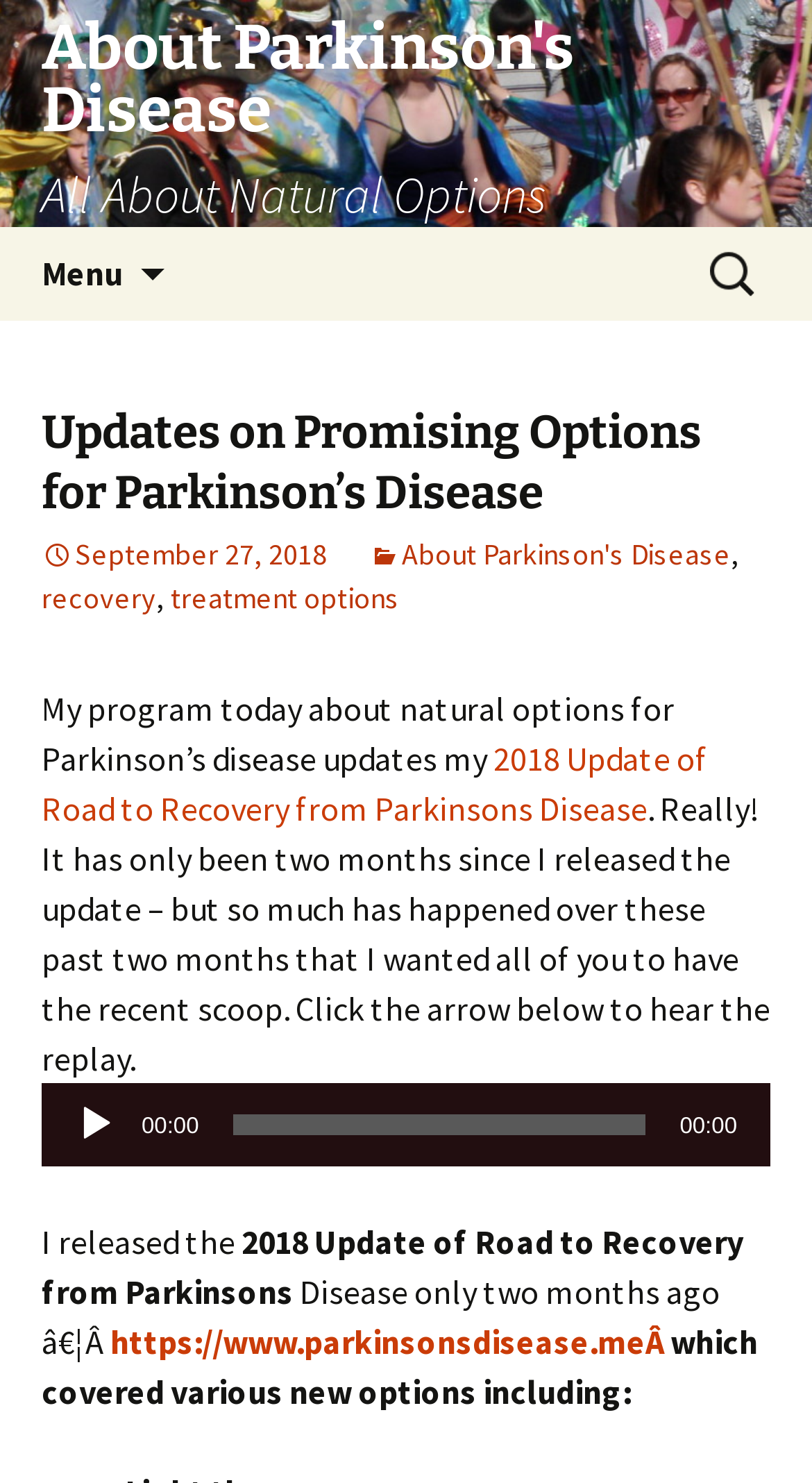What is the purpose of the search box?
Look at the screenshot and provide an in-depth answer.

The purpose of the search box can be inferred from the StaticText element with the text 'Search for:', which is located above the search box, indicating that the search box is used to search for content on the website.